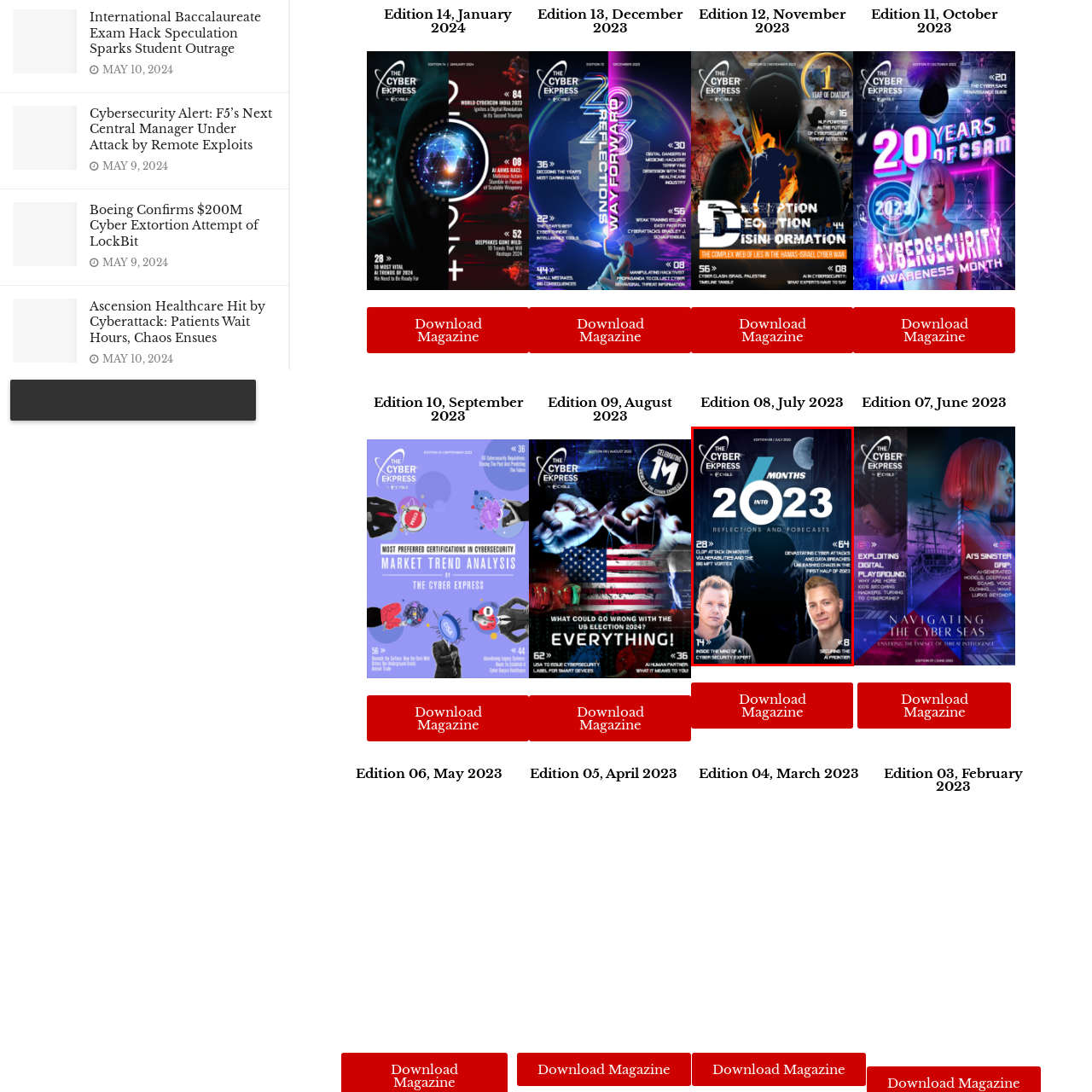How many months into 2023 is the magazine published? Examine the image inside the red bounding box and answer concisely with one word or a short phrase.

6 months